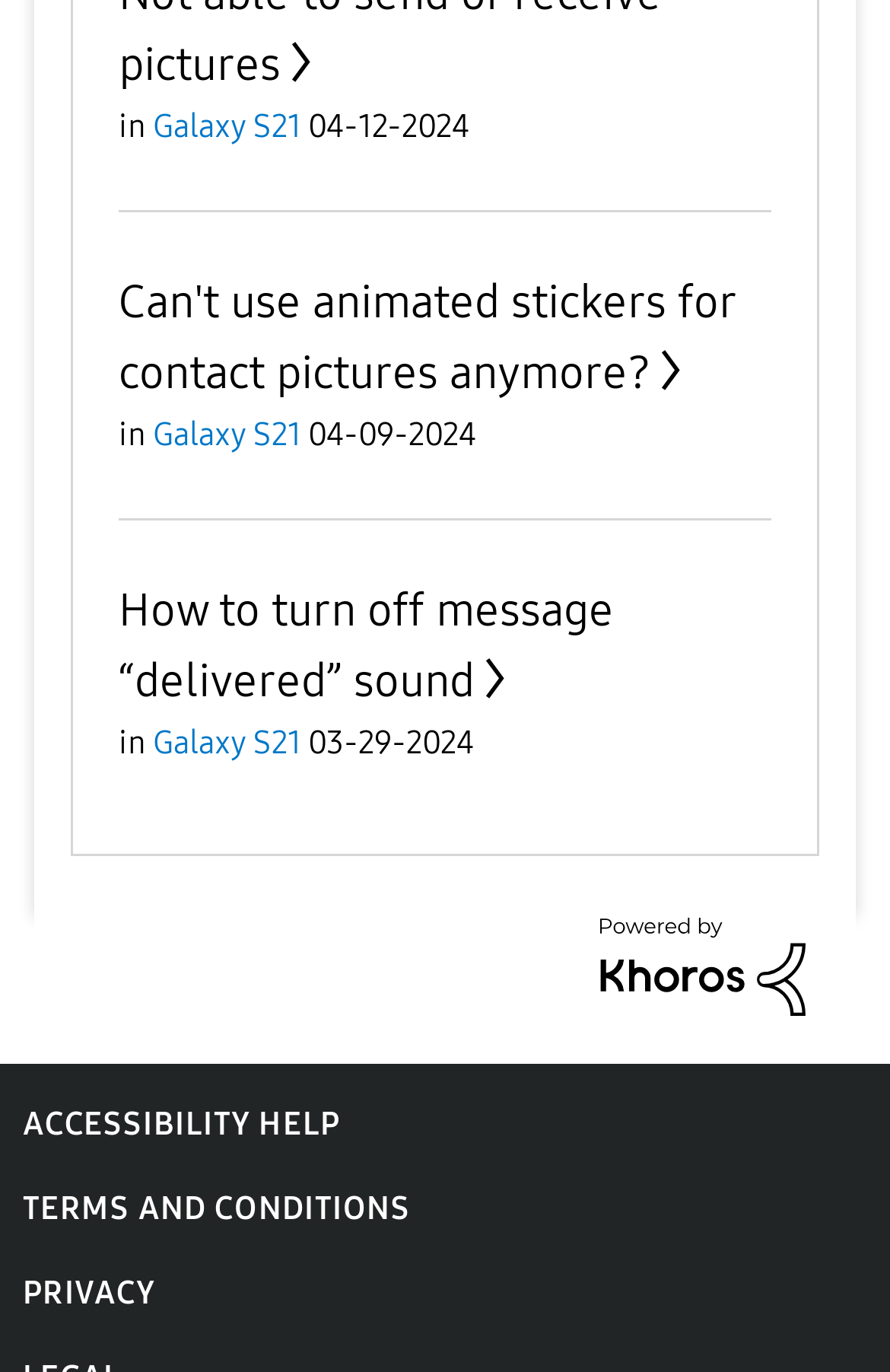Locate the bounding box coordinates of the element you need to click to accomplish the task described by this instruction: "Access Accessibility Help".

[0.026, 0.805, 0.382, 0.833]